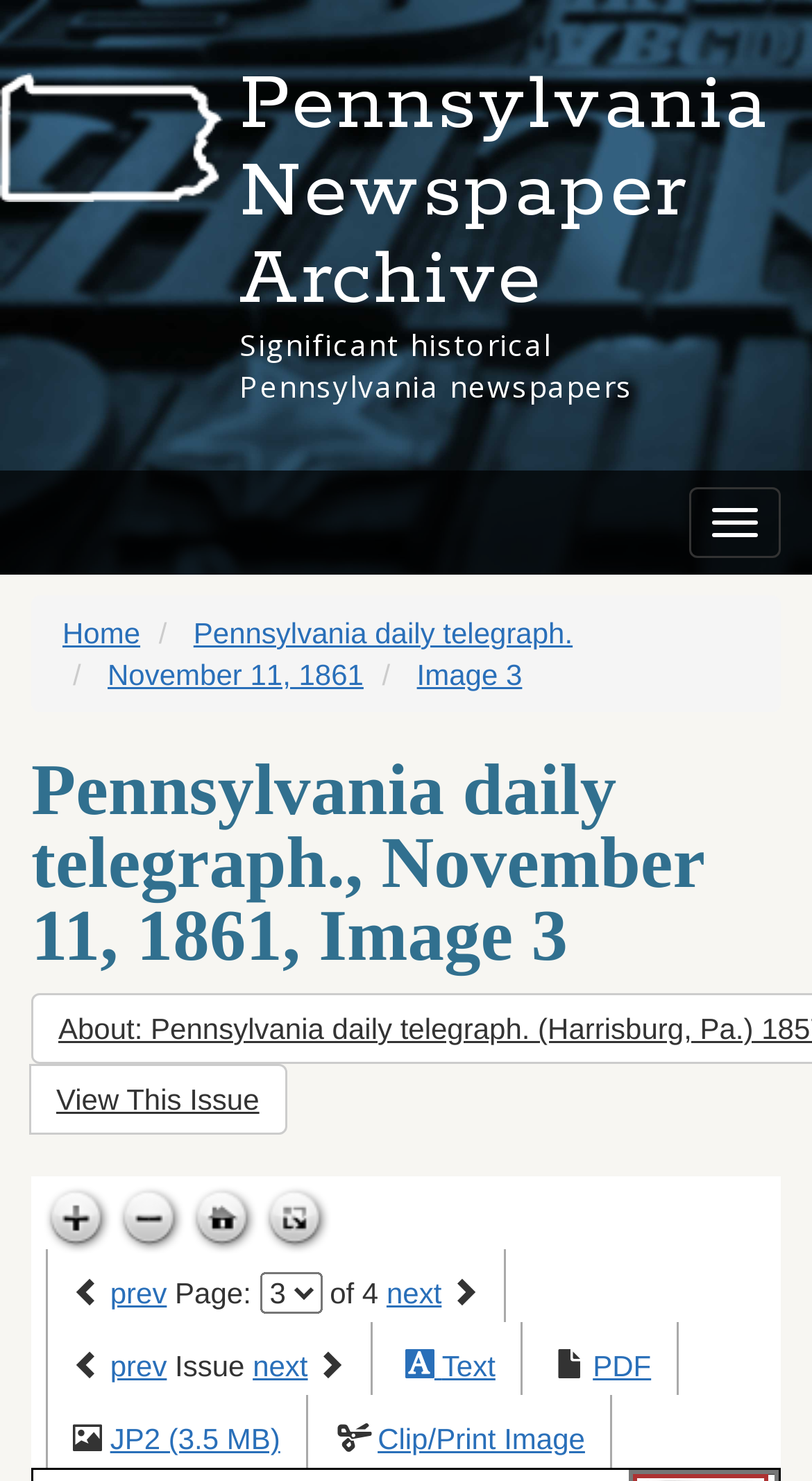What is the current page number?
Look at the image and respond with a single word or a short phrase.

3